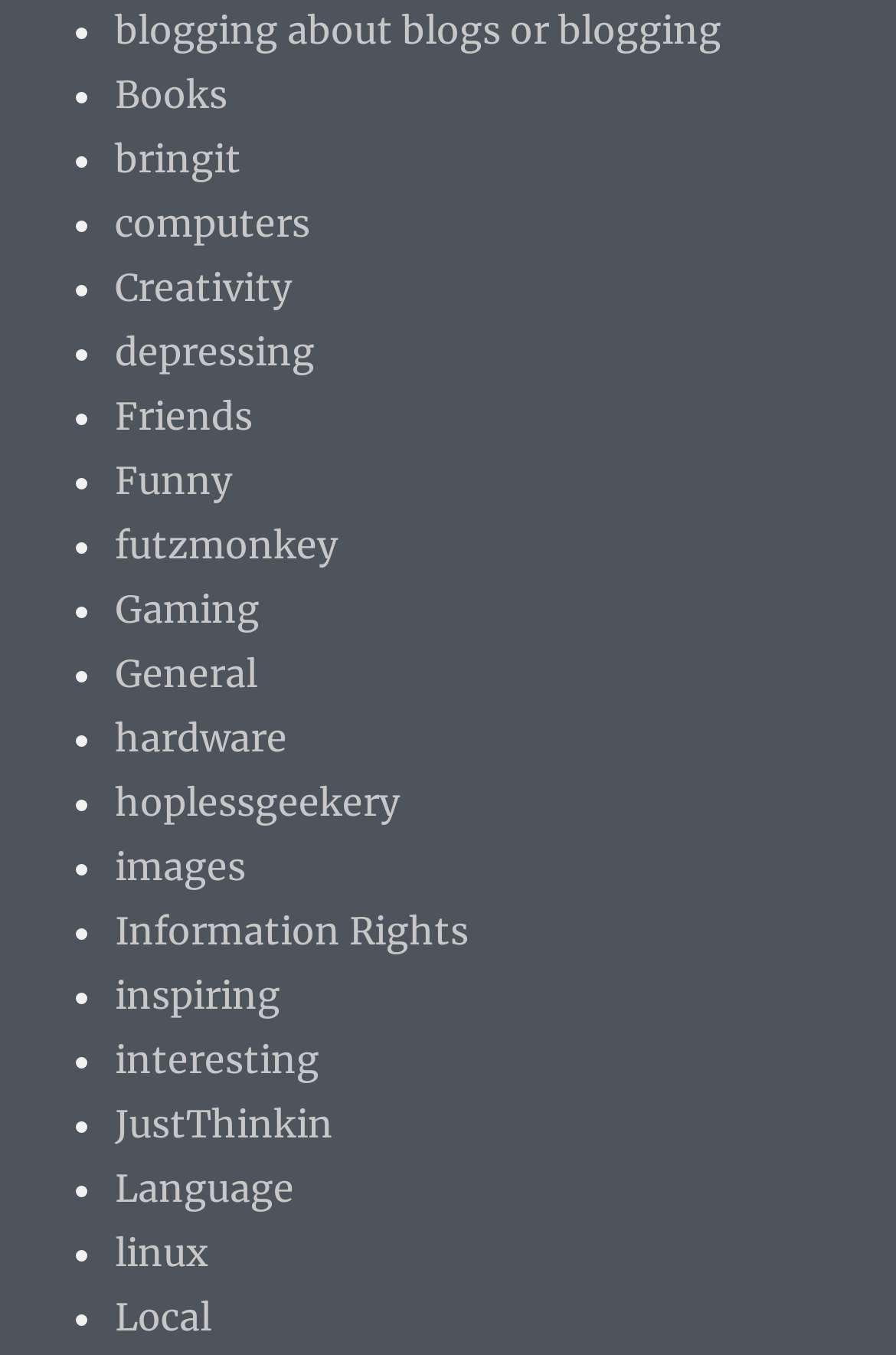Please locate the bounding box coordinates for the element that should be clicked to achieve the following instruction: "visit Books". Ensure the coordinates are given as four float numbers between 0 and 1, i.e., [left, top, right, bottom].

[0.128, 0.053, 0.254, 0.086]